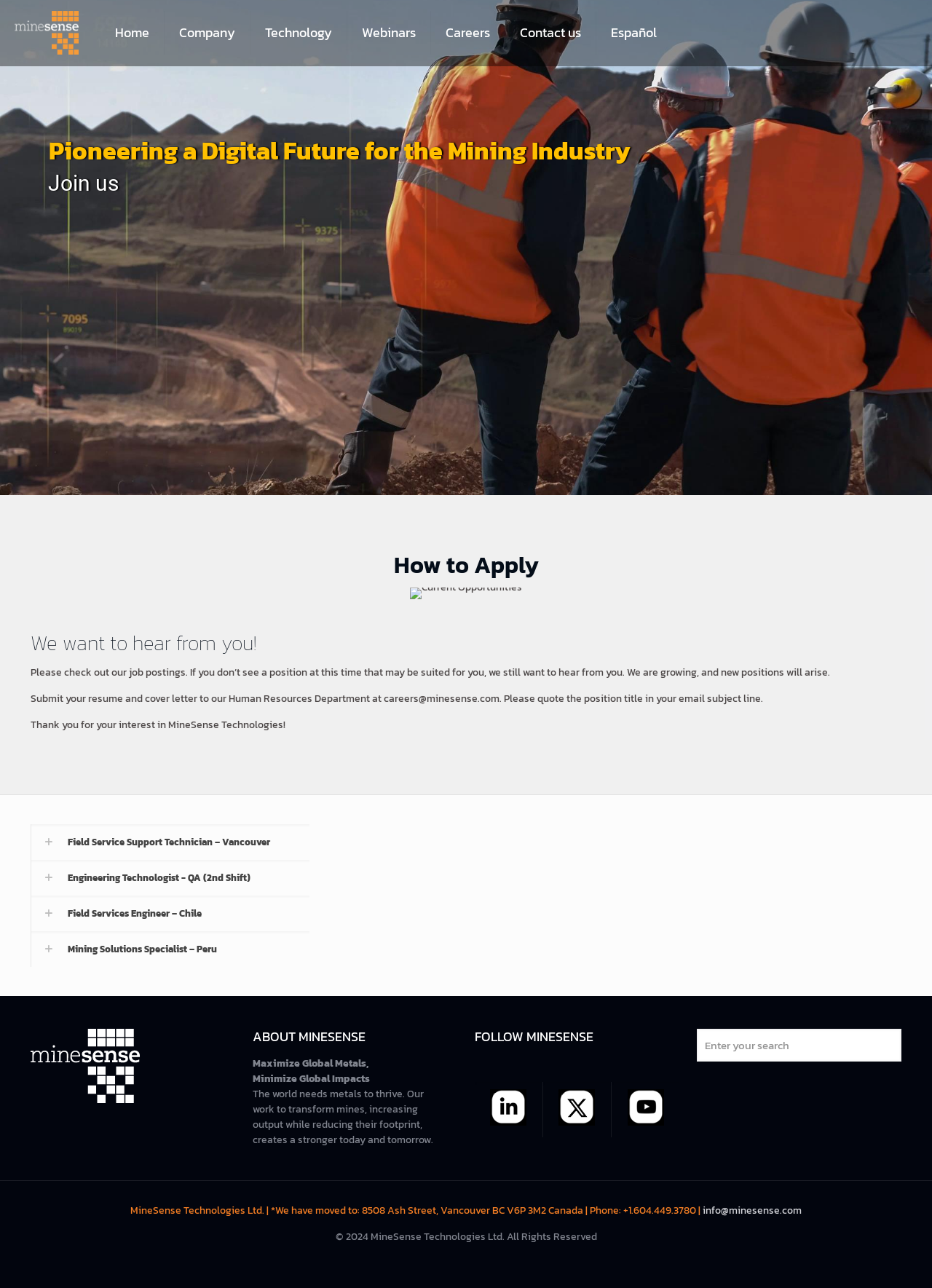What is the purpose of the 'Submit your resume and cover letter' section?
Answer the question with a detailed and thorough explanation.

The section with the text 'Submit your resume and cover letter' is located under the 'How to Apply' heading. It provides instructions on how to apply for a job at MineSense, indicating that the purpose of this section is to allow users to submit their applications.